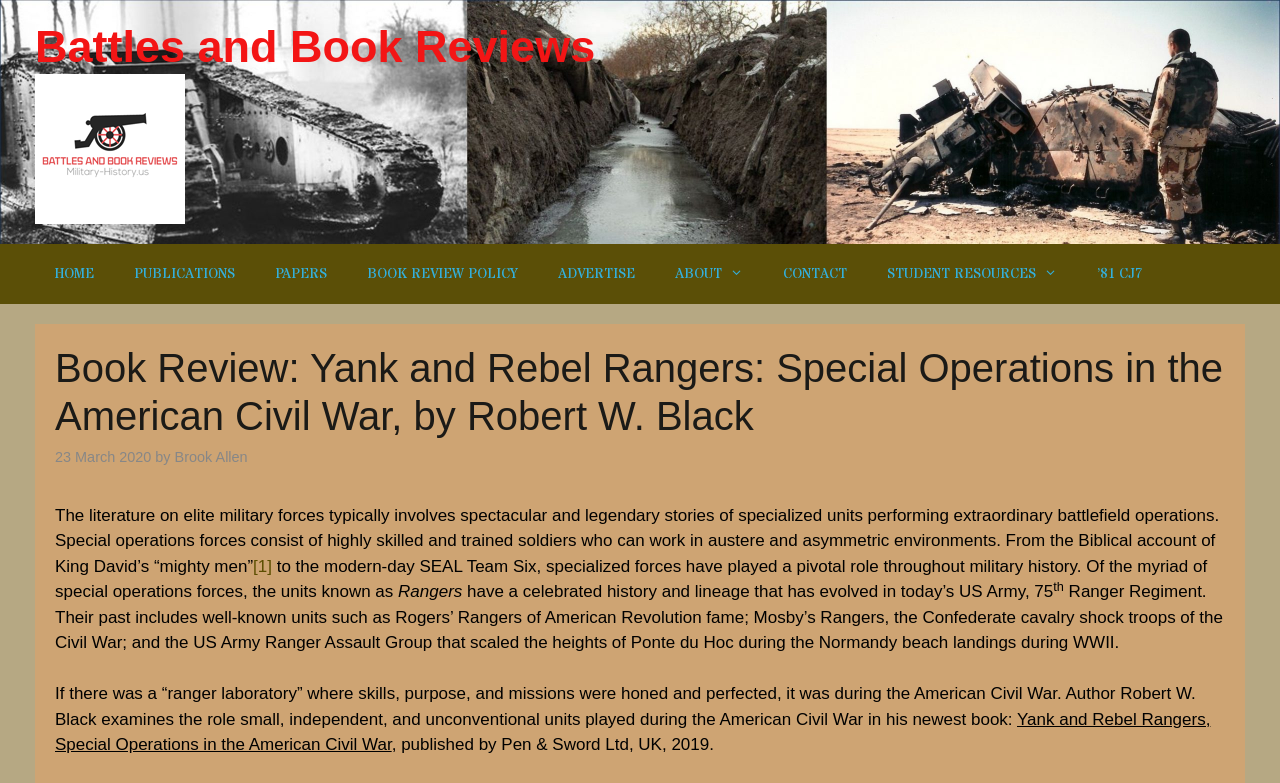What is the publisher of the book?
Please give a detailed and elaborate answer to the question.

I found the publisher's name by reading the text in the main content area, which mentions 'published by Pen & Sword Ltd, UK, 2019'.